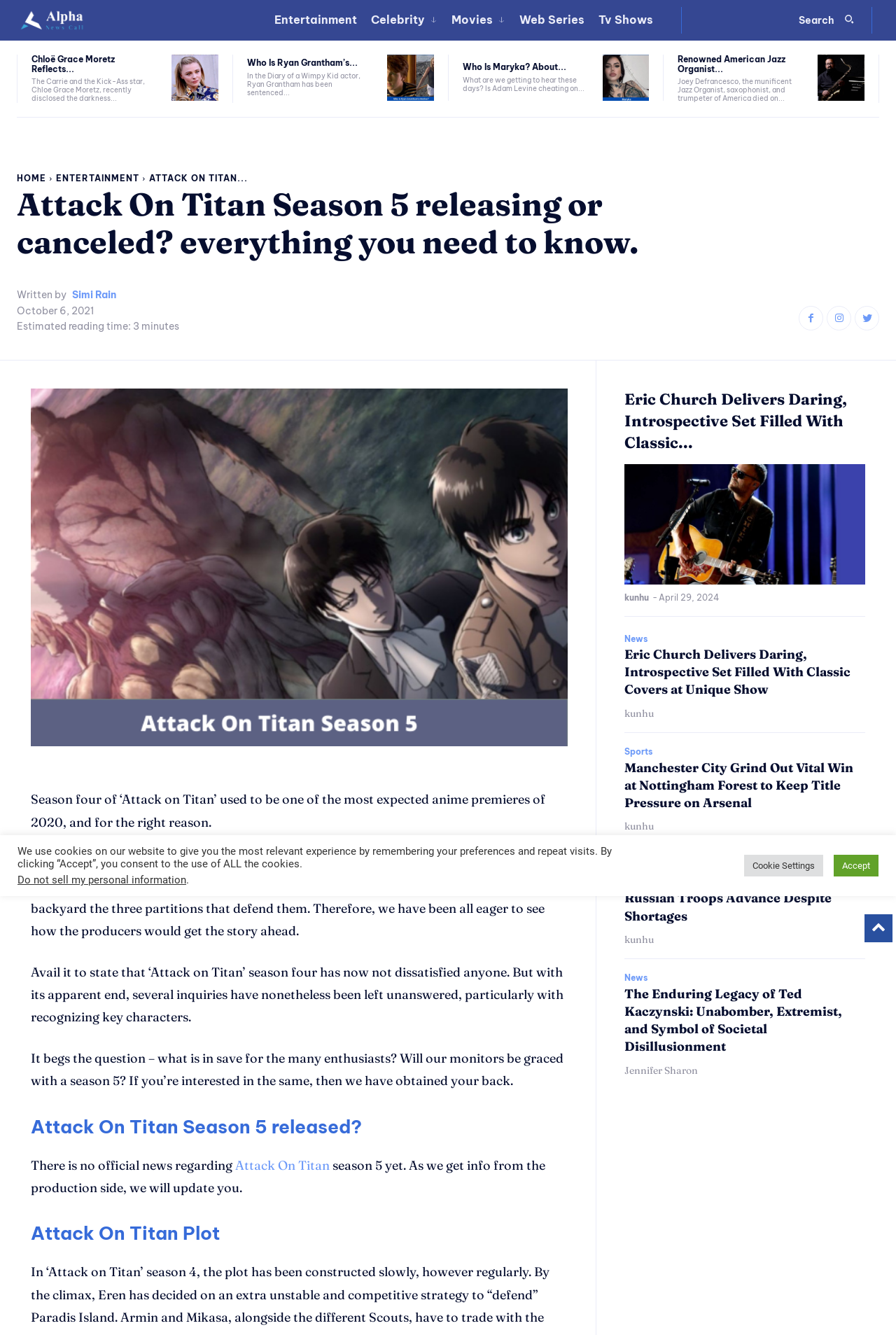Please analyze the image and give a detailed answer to the question:
Is there any official news about Attack On Titan Season 5?

I found the answer by looking at the section of the article that says 'There is no official news regarding Attack On Titan season 5 yet.' This indicates that there is no official news about the fifth season of the anime series.